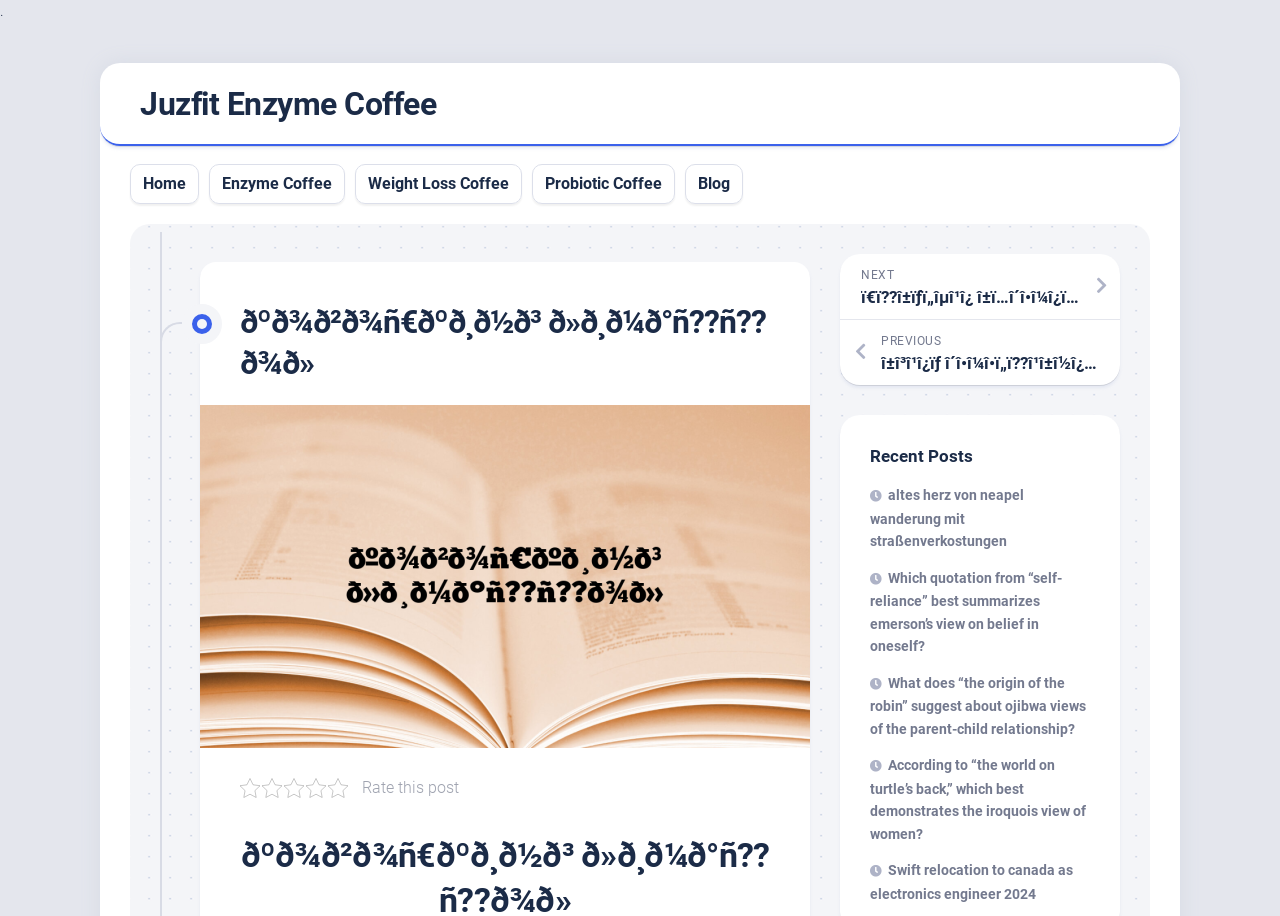Can you determine the bounding box coordinates of the area that needs to be clicked to fulfill the following instruction: "Go to the next page"?

[0.656, 0.277, 0.875, 0.348]